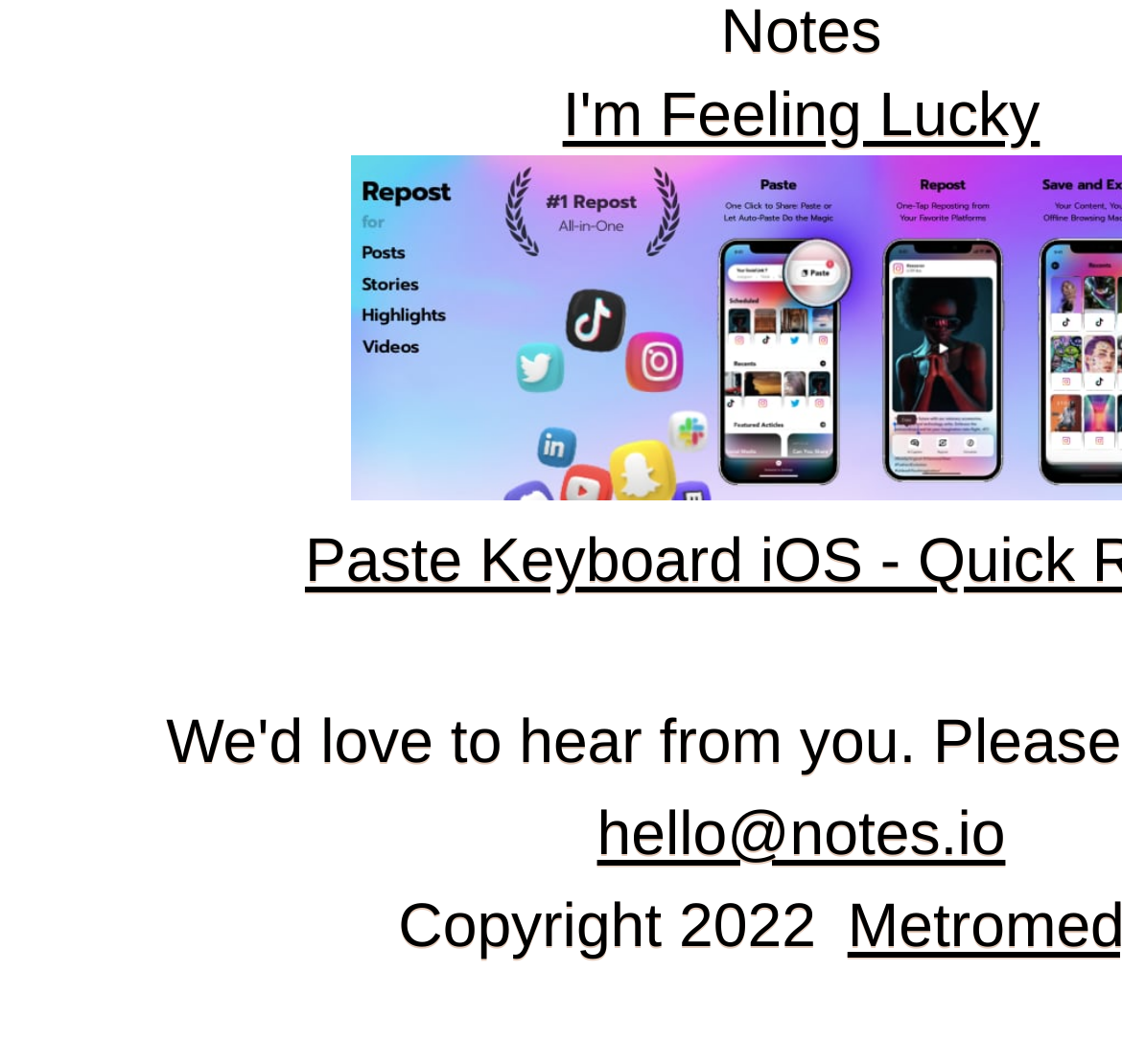Identify and provide the bounding box for the element described by: "Visit our Subreddit".

None